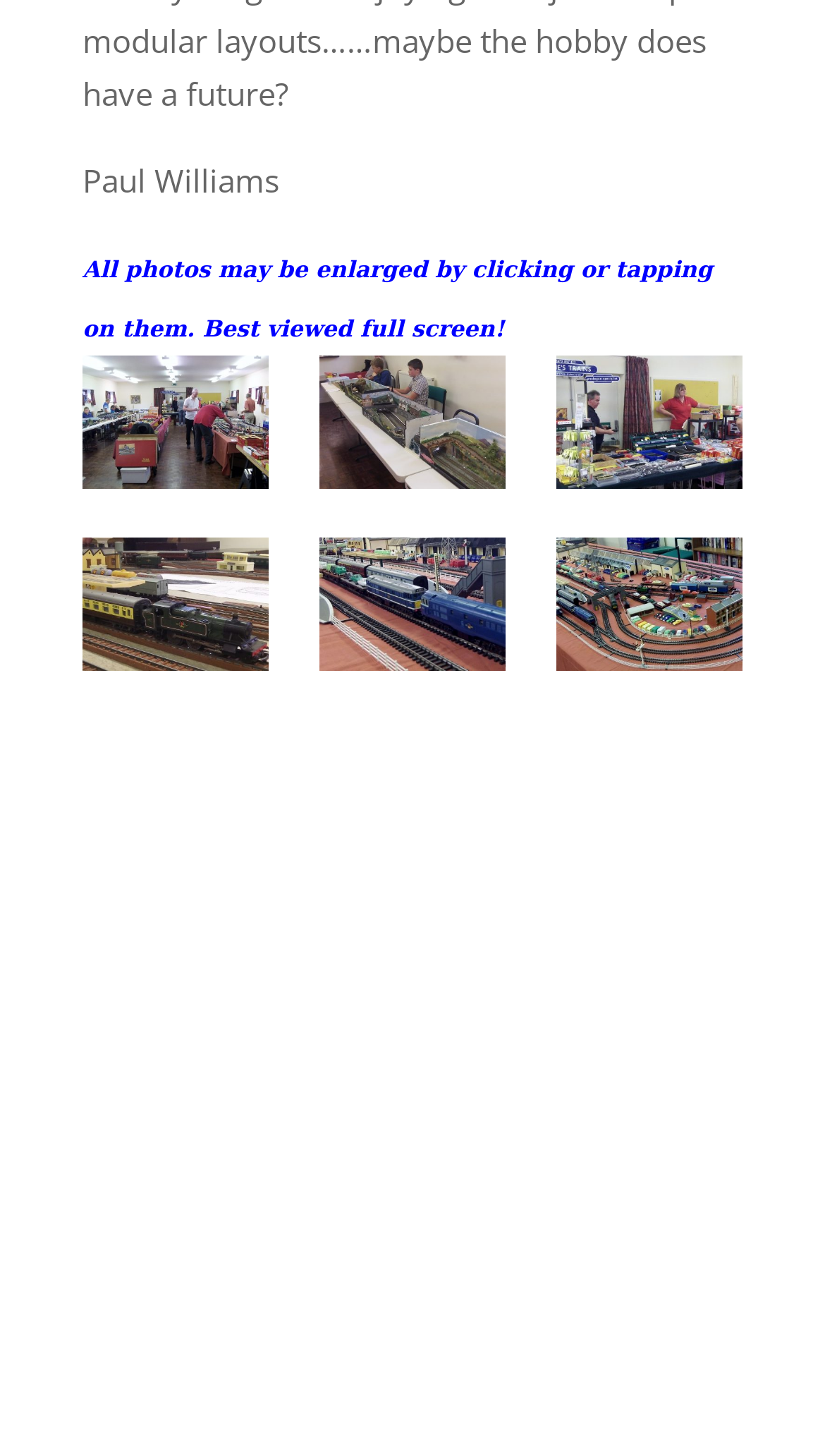Please identify the bounding box coordinates of the clickable area that will fulfill the following instruction: "View Train Collectors Society Triang Show 2016 P Williams". The coordinates should be in the format of four float numbers between 0 and 1, i.e., [left, top, right, bottom].

[0.1, 0.244, 0.327, 0.335]